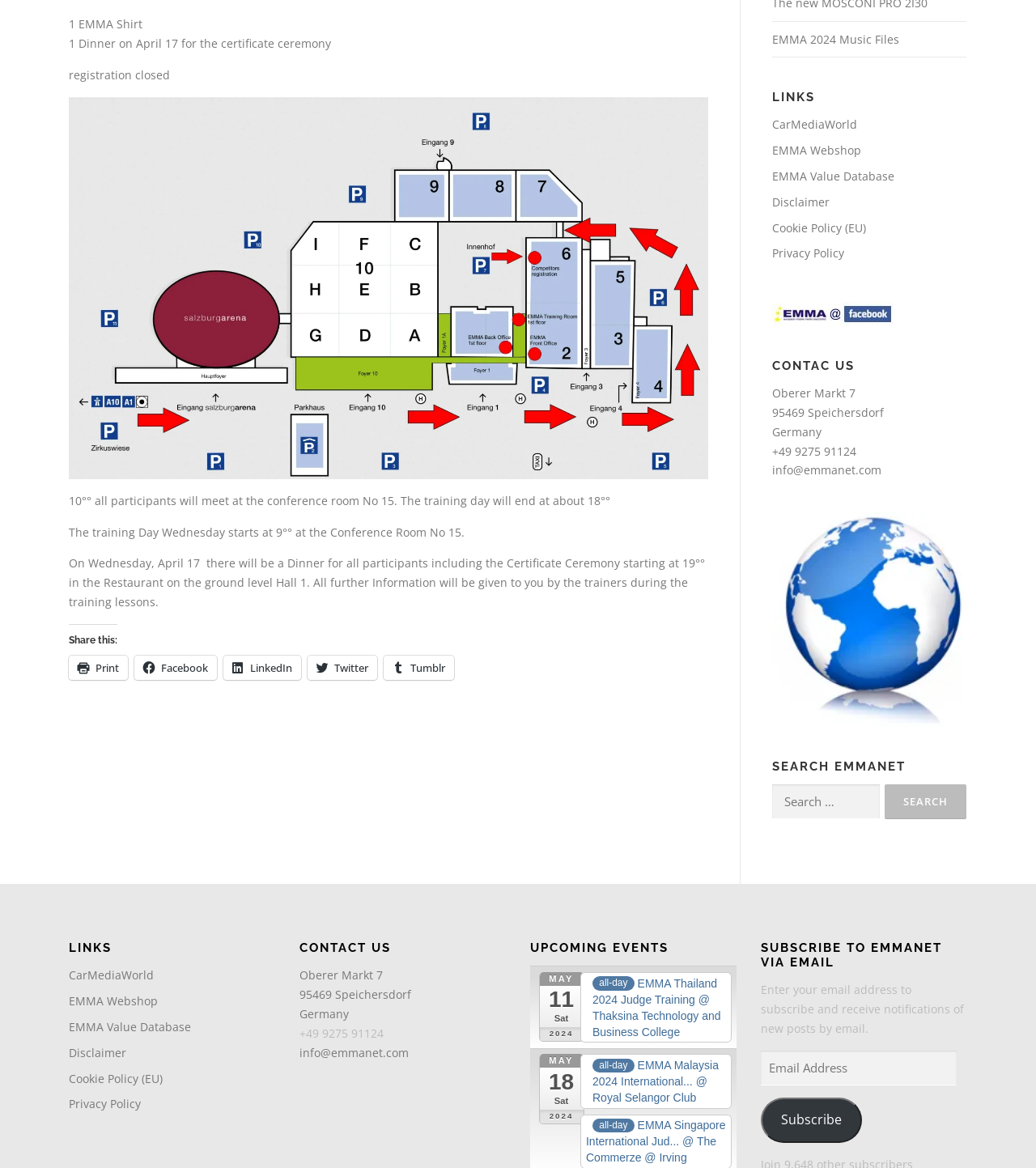Indicate the bounding box coordinates of the clickable region to achieve the following instruction: "Buy it now."

None